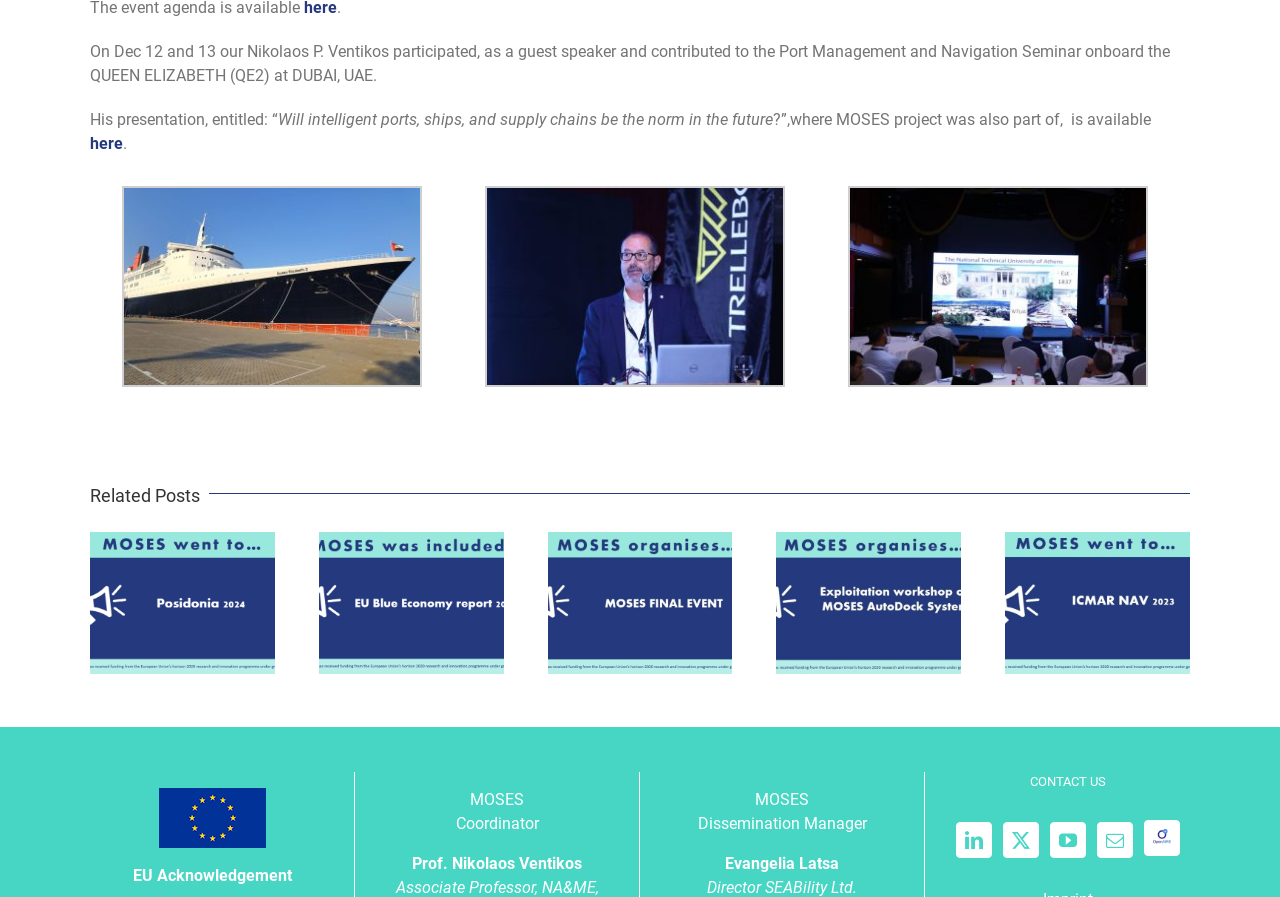What is the name of the dissemination manager mentioned on the webpage?
Could you answer the question with a detailed and thorough explanation?

The name of the dissemination manager can be found at the bottom of the webpage, where it is mentioned that Evangelia Latsa is the Dissemination Manager for the MOSES project.